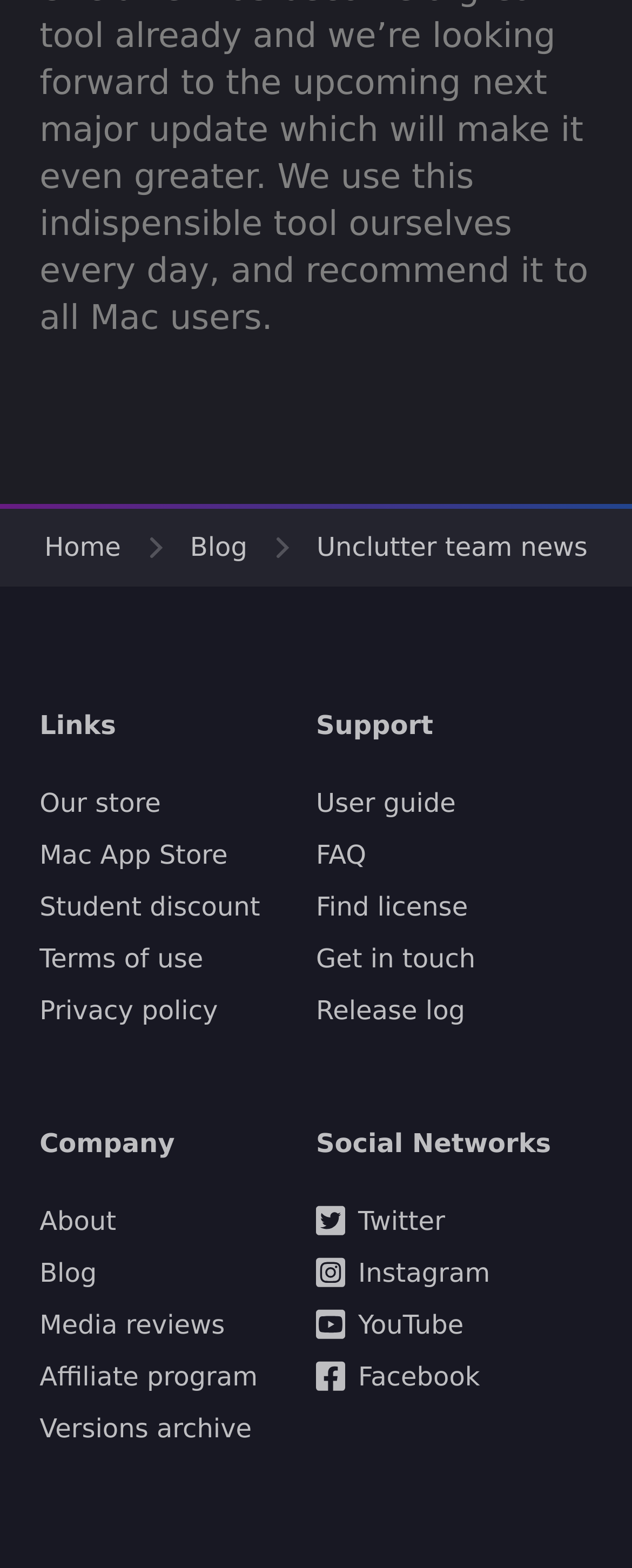Please locate the bounding box coordinates of the element that should be clicked to achieve the given instruction: "Follow on Twitter".

[0.5, 0.769, 0.704, 0.788]